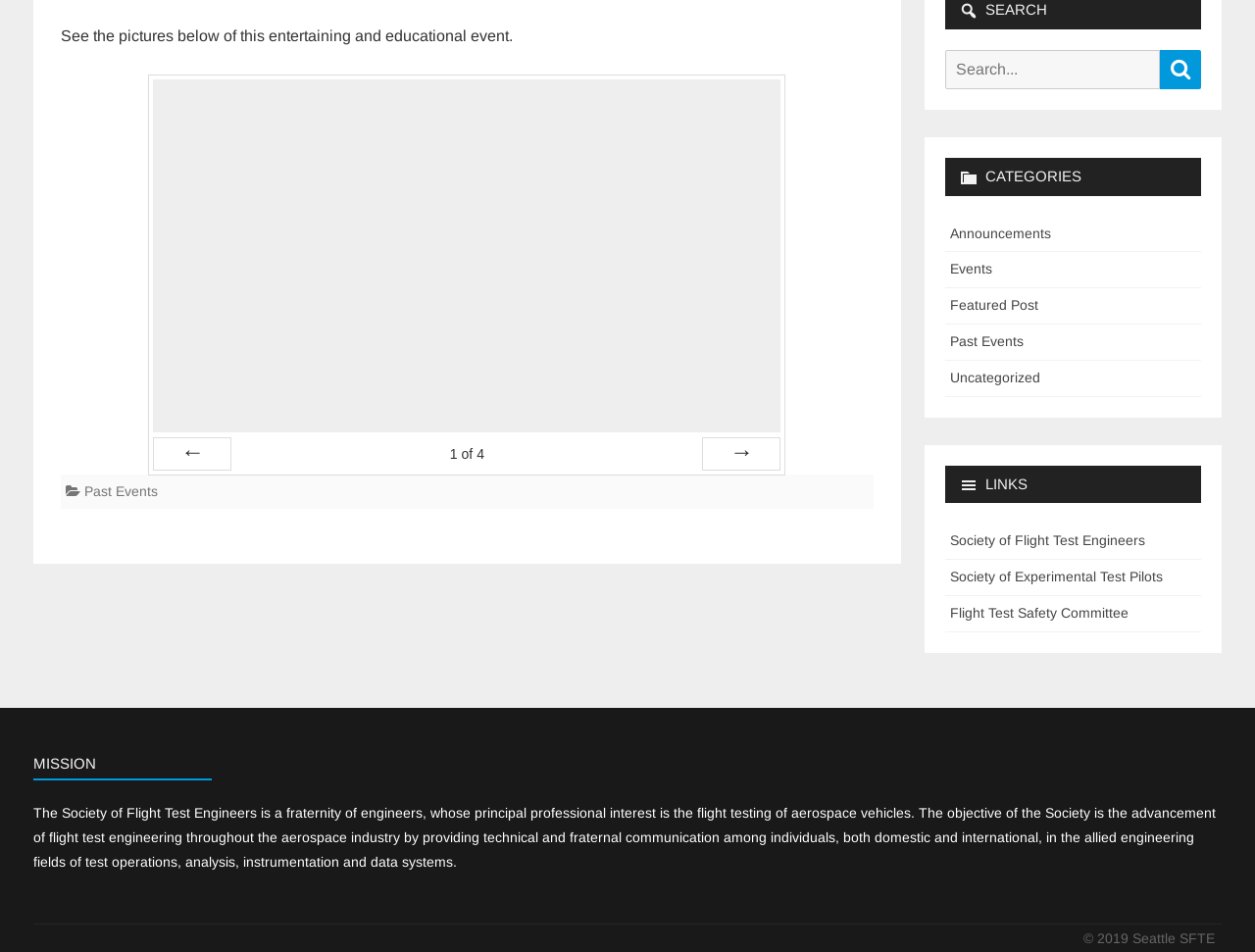Use the details in the image to answer the question thoroughly: 
What is the event described in the static text?

The static text 'See the pictures below of this entertaining and educational event.' suggests that the webpage is describing an event that is both entertaining and educational.